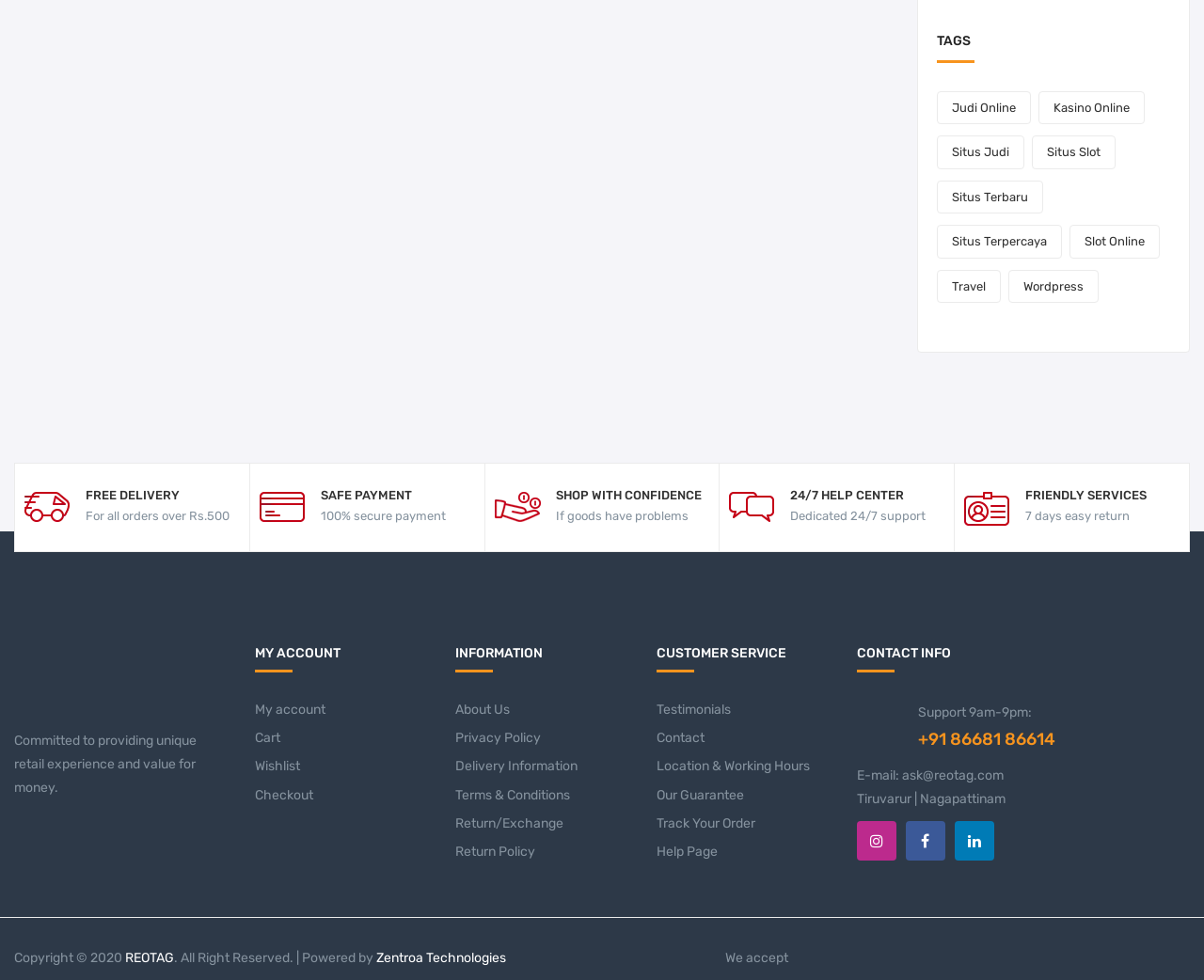Given the element description Wishlist, identify the bounding box coordinates for the UI element on the webpage screenshot. The format should be (top-left x, top-left y, bottom-right x, bottom-right y), with values between 0 and 1.

[0.212, 0.774, 0.249, 0.79]